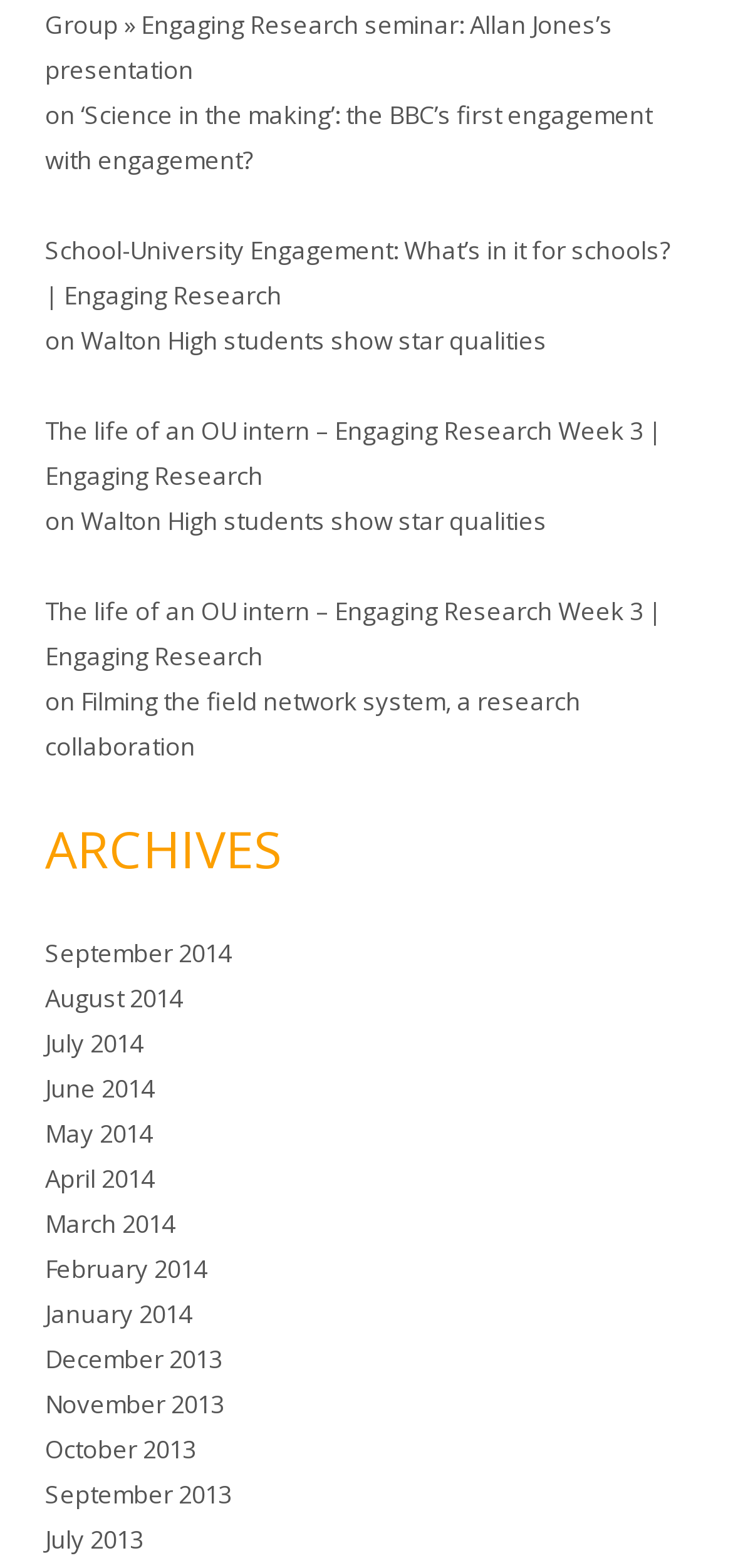Use one word or a short phrase to answer the question provided: 
What is the purpose of the webpage?

To showcase research engagement